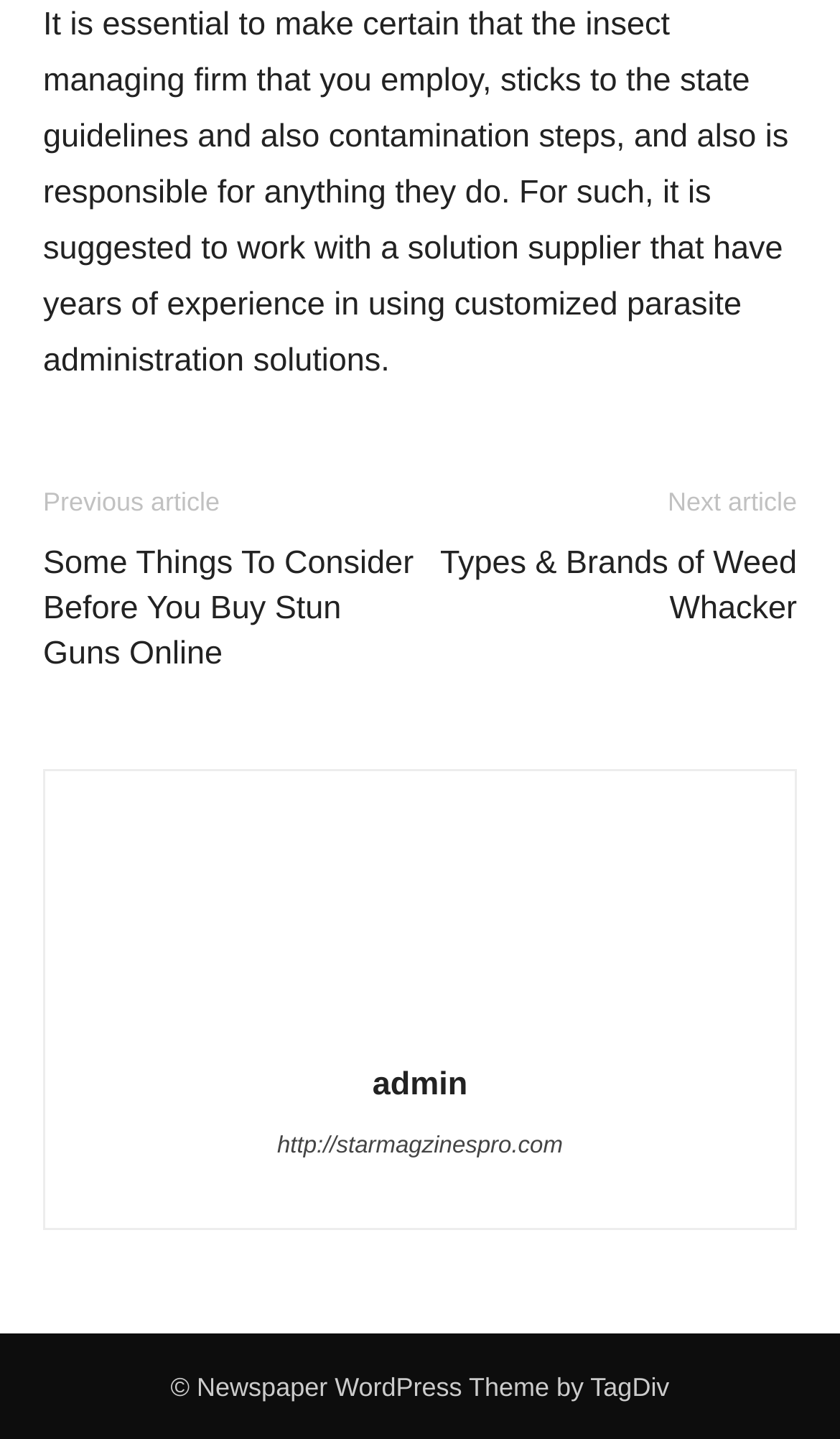Utilize the details in the image to thoroughly answer the following question: What is the copyright information?

The copyright information is located at the bottom of the webpage and is stated as '© Newspaper WordPress Theme by TagDiv'. This is inferred from the static text element with the description '© Newspaper WordPress Theme by TagDiv'.